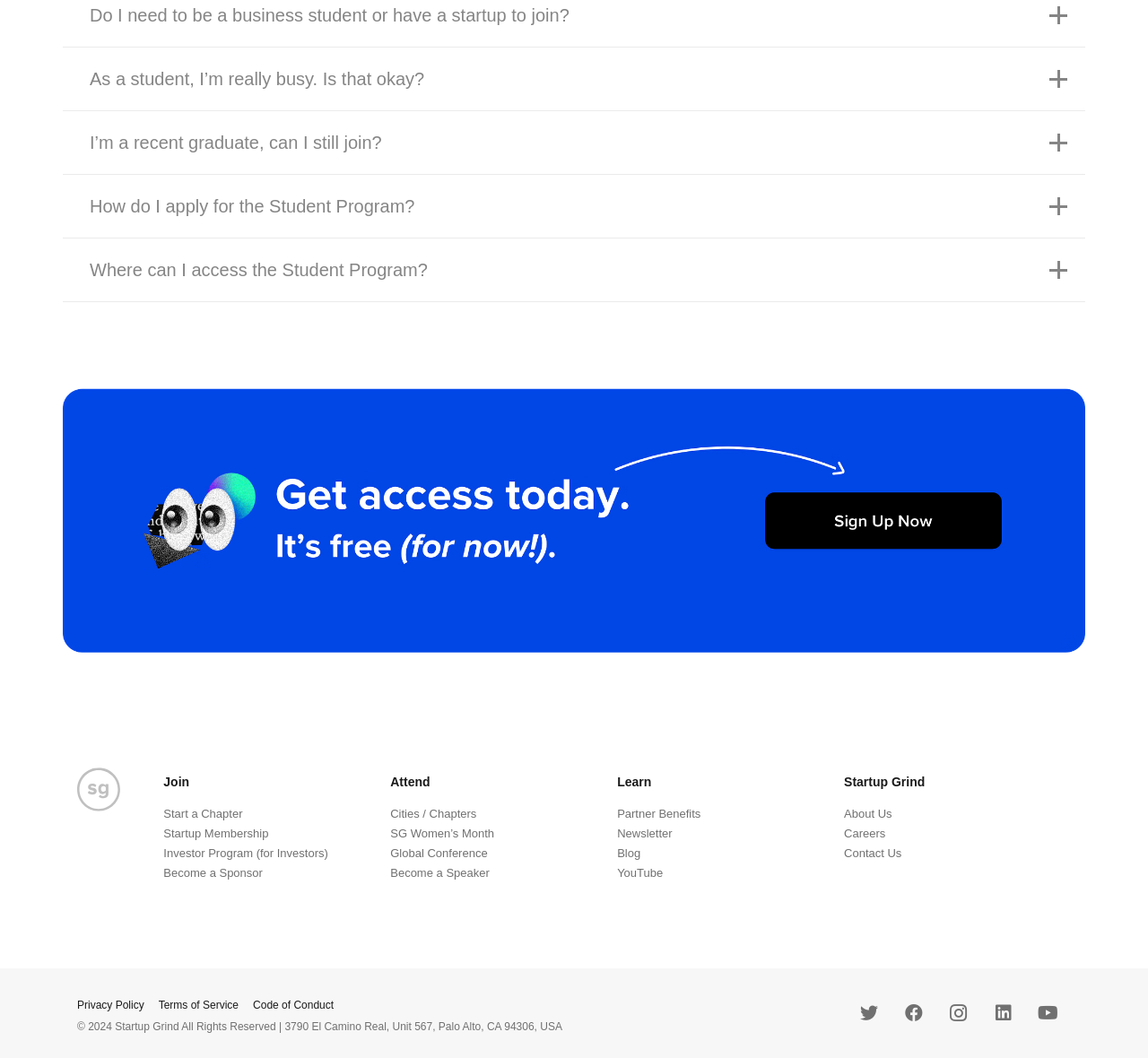Kindly respond to the following question with a single word or a brief phrase: 
What is the text on the middle-left button?

How do I apply for the Student Program?